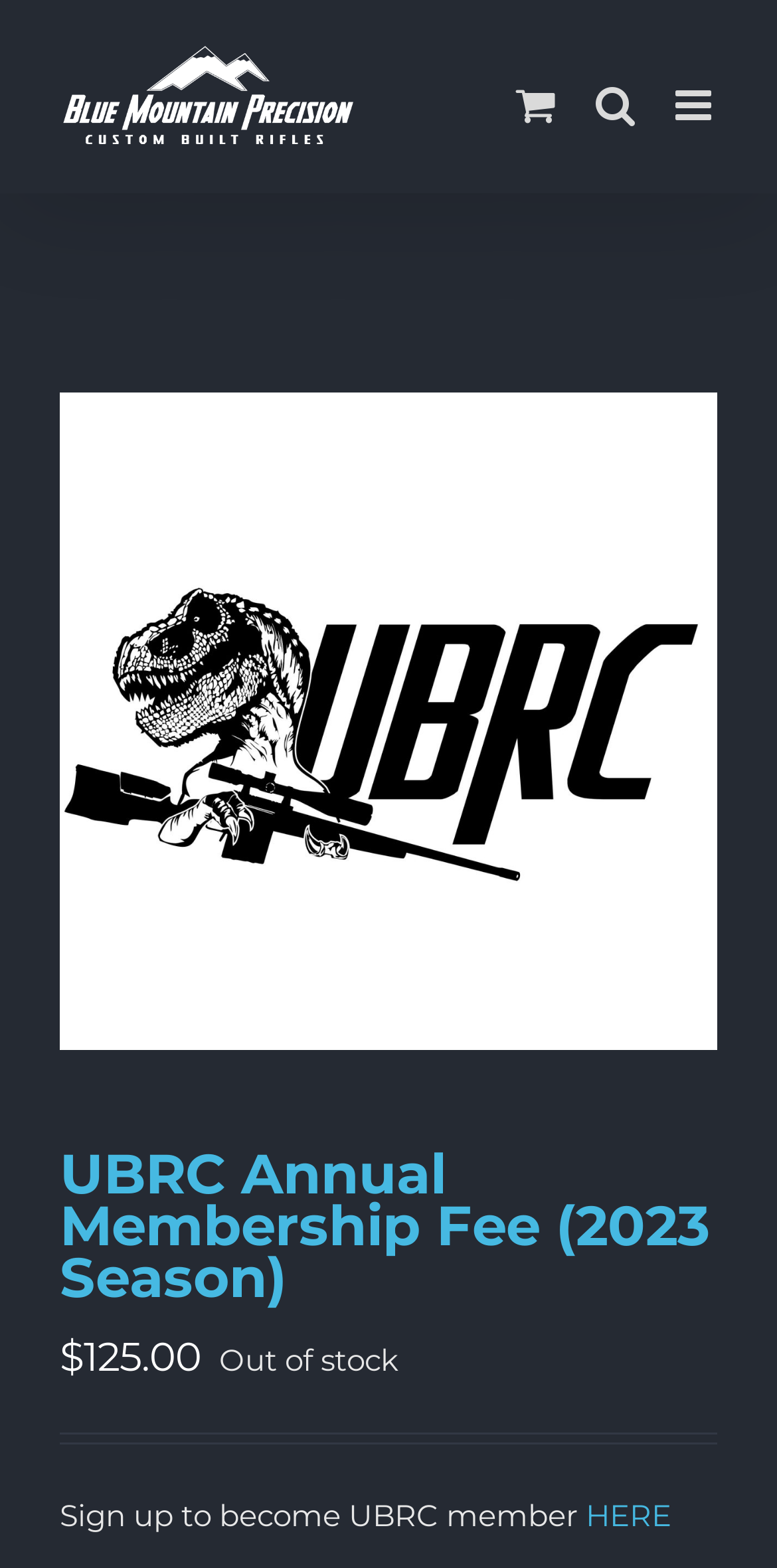Please use the details from the image to answer the following question comprehensively:
What is the price of the UBRC annual membership fee?

I found a StaticText element with the text '$' and another StaticText element with the text '125.00' adjacent to it, indicating that the price is $125.00.